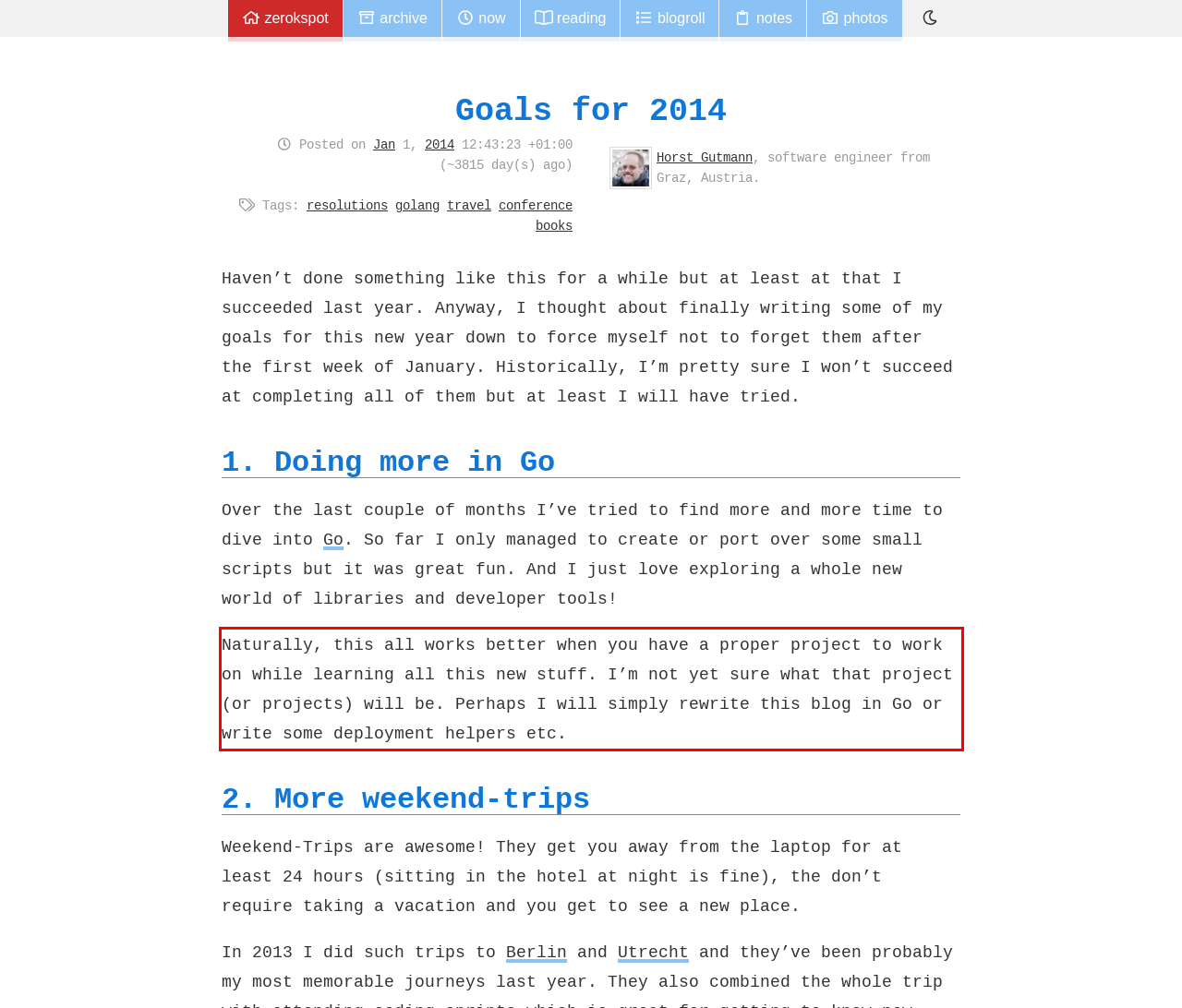Examine the screenshot of the webpage, locate the red bounding box, and perform OCR to extract the text contained within it.

Naturally, this all works better when you have a proper project to work on while learning all this new stuff. I’m not yet sure what that project (or projects) will be. Perhaps I will simply rewrite this blog in Go or write some deployment helpers etc.